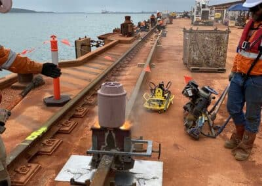Elaborate on the image with a comprehensive description.

The image showcases a group of workers engaged in the replacement of rail components at a dock. The foreground features a welding apparatus, with bright flames emerging, indicating that welding is taking place on a rail joint. Surrounding the work area are various tools and equipment, including a small robot, likely used for assisting in the task. The workers, dressed in safety gear such as high-visibility vests and hard hats, are positioned along the rail track which extends towards the water, illustrating a busy maintenance operation. In the background, the serene water and distant structures suggest a port environment, emphasizing the ongoing infrastructure improvements being made at Fisherman's Landing in Gladstone ports. This scene captures the essence of teamwork and diligence in rail maintenance and repairs.